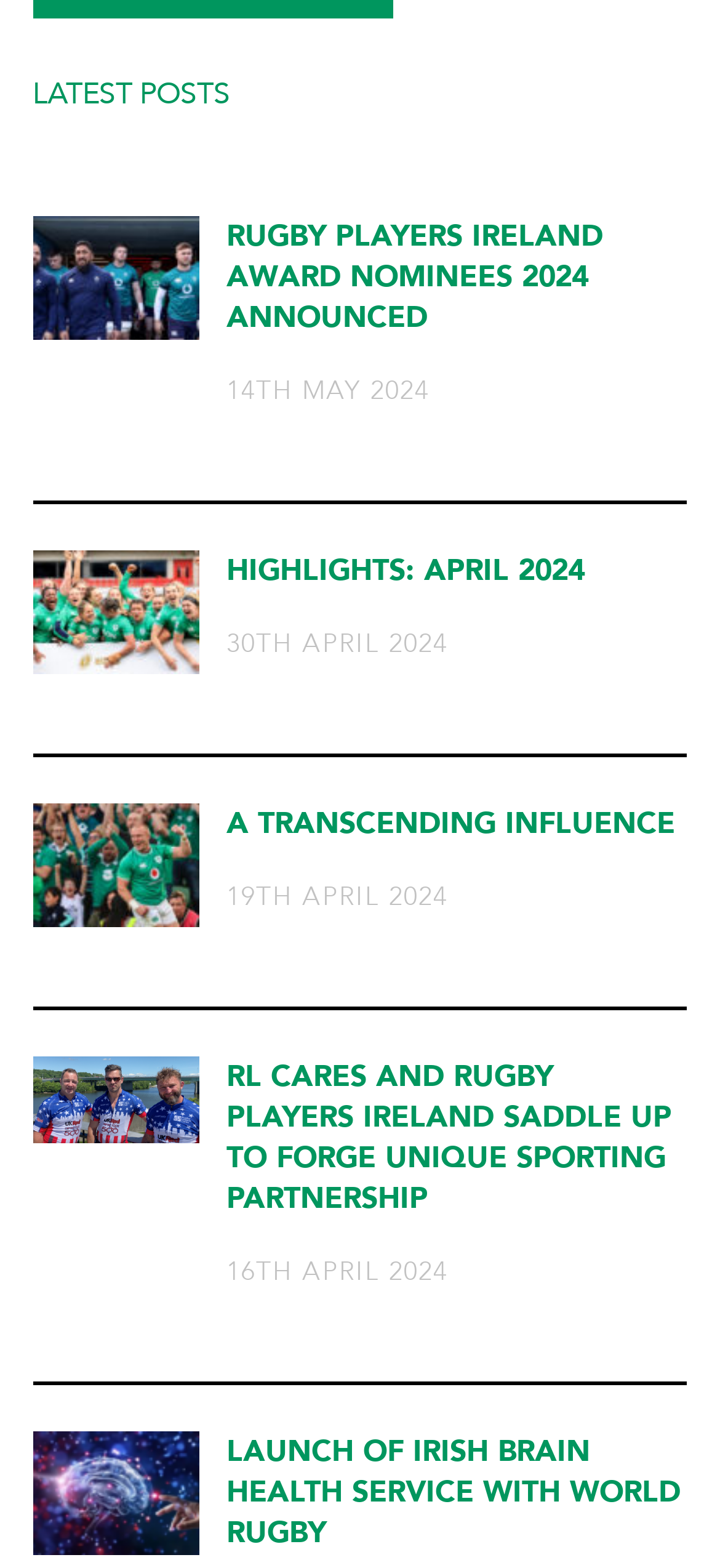Identify the bounding box coordinates for the element you need to click to achieve the following task: "Read Rugby Players Ireland Award Nominees 2024 Announced". Provide the bounding box coordinates as four float numbers between 0 and 1, in the form [left, top, right, bottom].

[0.045, 0.137, 0.276, 0.217]